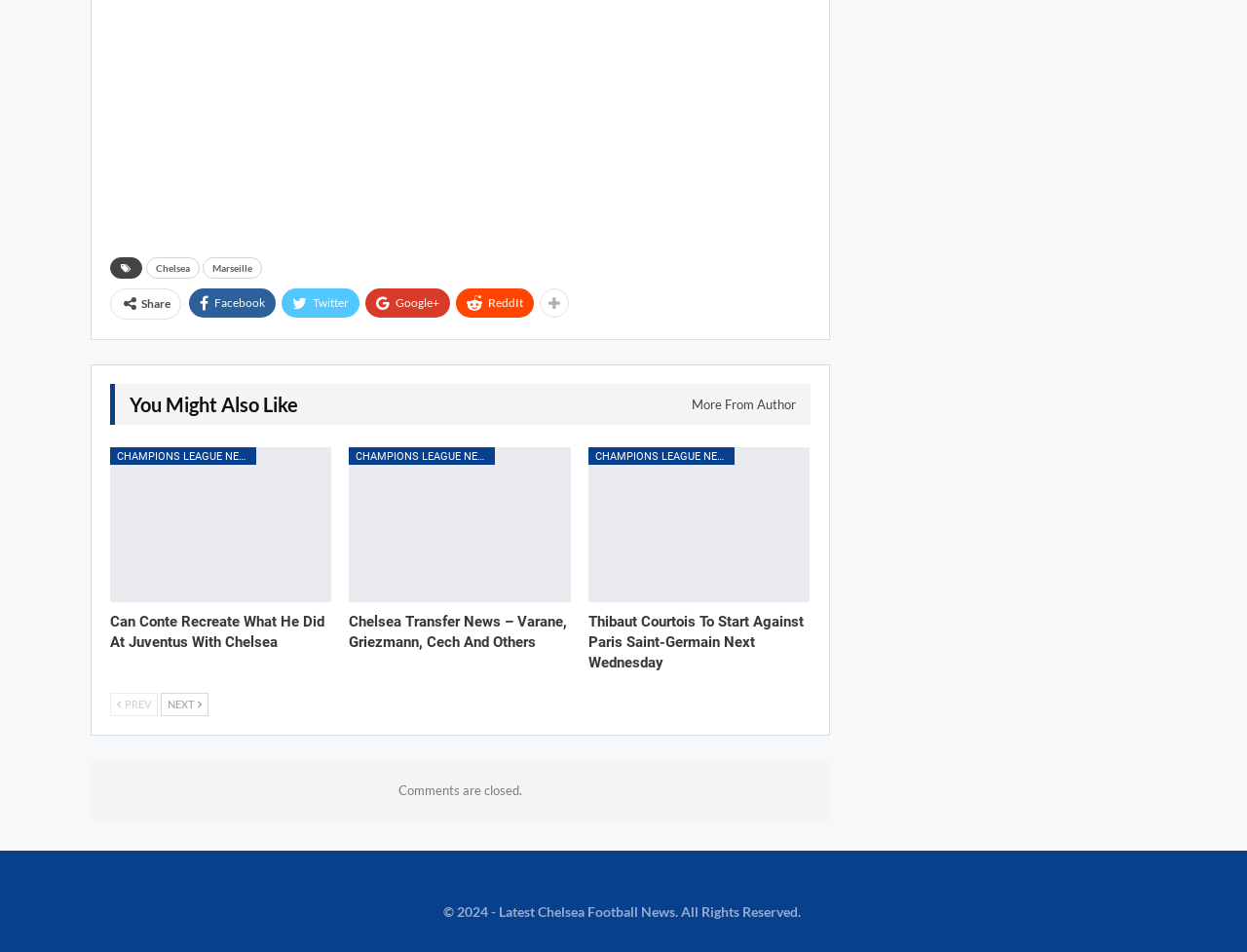Respond to the question below with a single word or phrase:
What is the function of the 'Previous' and 'Next' buttons?

To navigate through pages